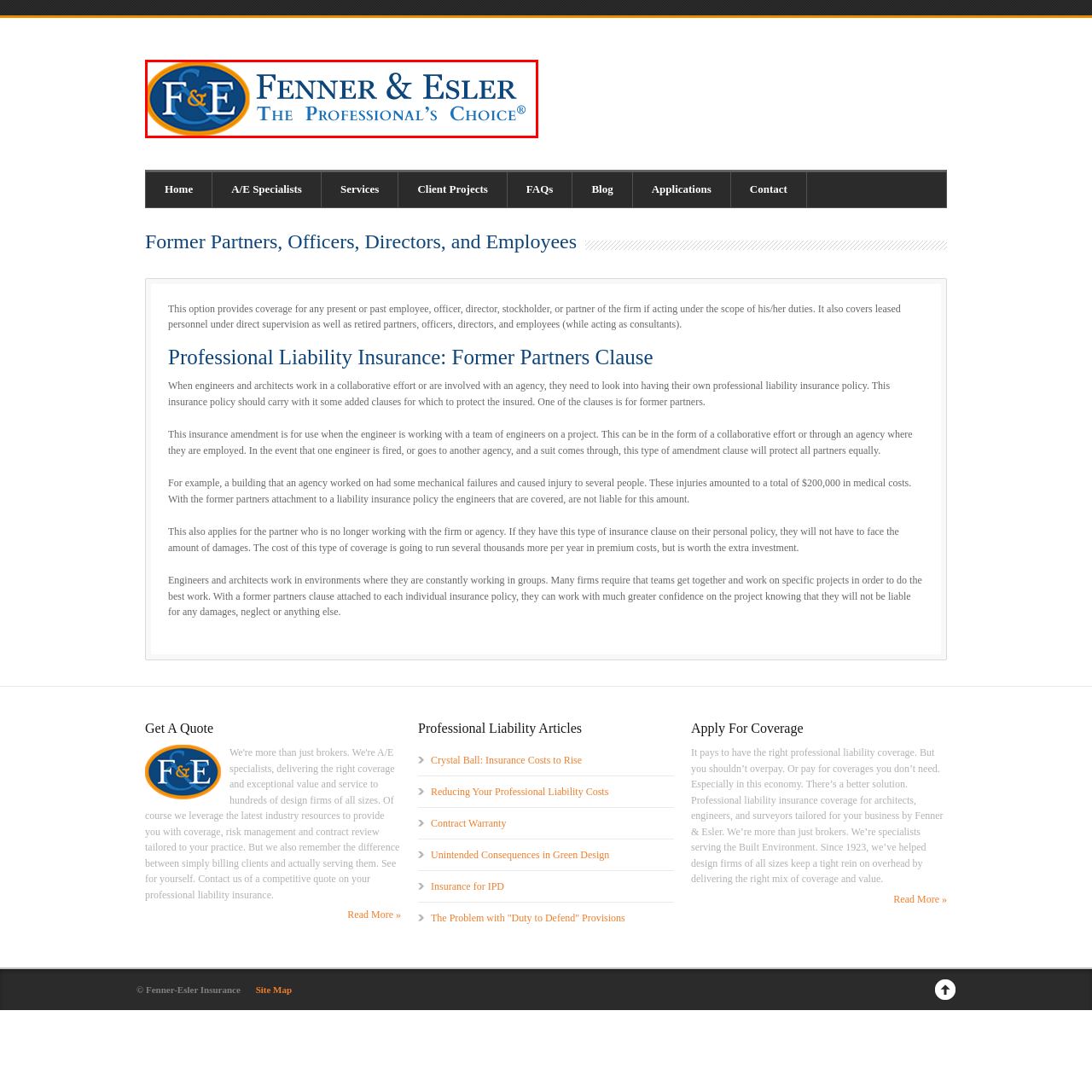What is the tagline of Fenner & Esler?
Pay attention to the section of the image highlighted by the red bounding box and provide a comprehensive answer to the question.

The tagline 'The Professional's Choice' is positioned beneath the company name, reinforcing their commitment to providing reliable and expert insurance solutions.